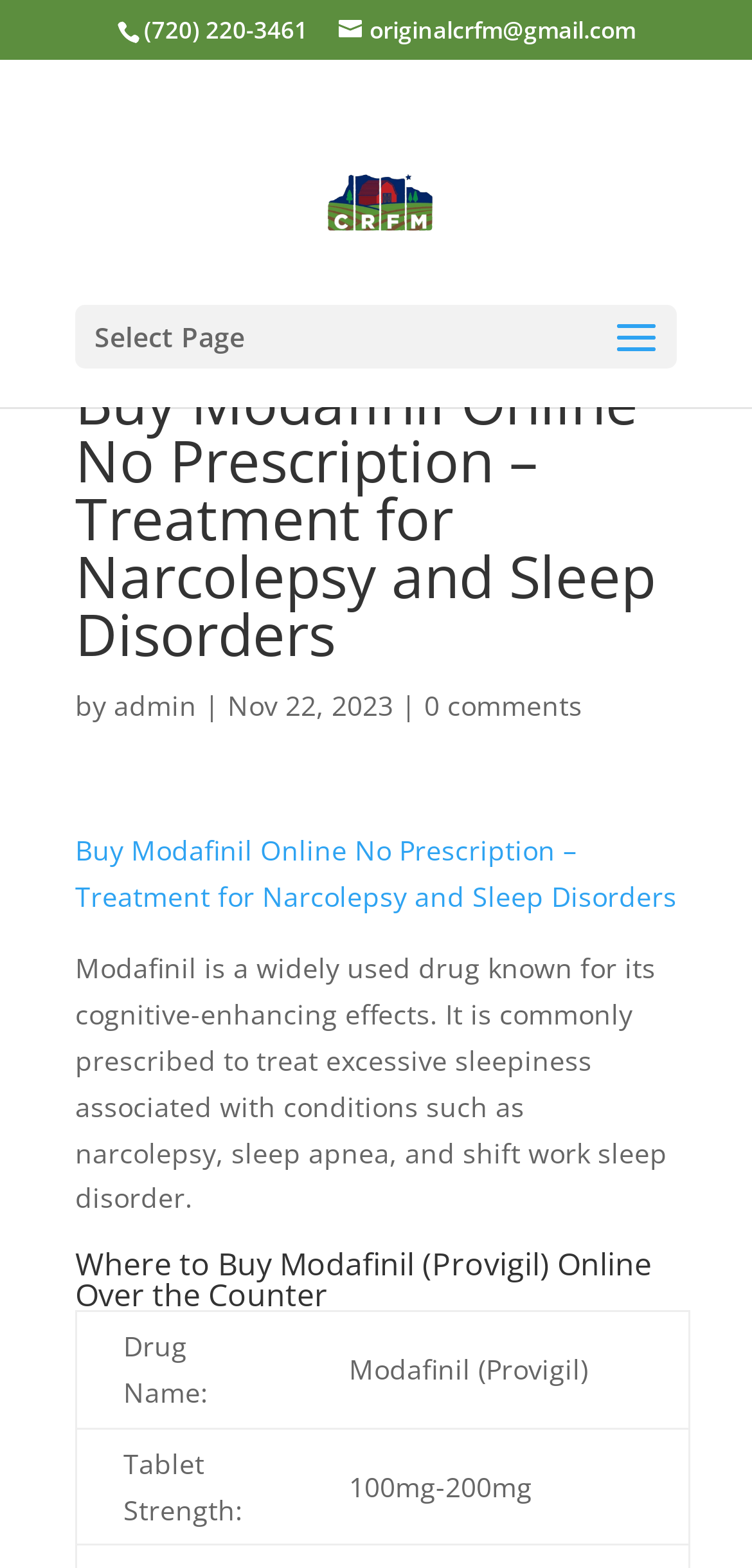Based on what you see in the screenshot, provide a thorough answer to this question: What is the name of the market on the webpage?

I found the name of the market by looking at the link element with the bounding box coordinates [0.428, 0.119, 0.582, 0.142], which contains the text 'Castle Rock Farmers Market'.